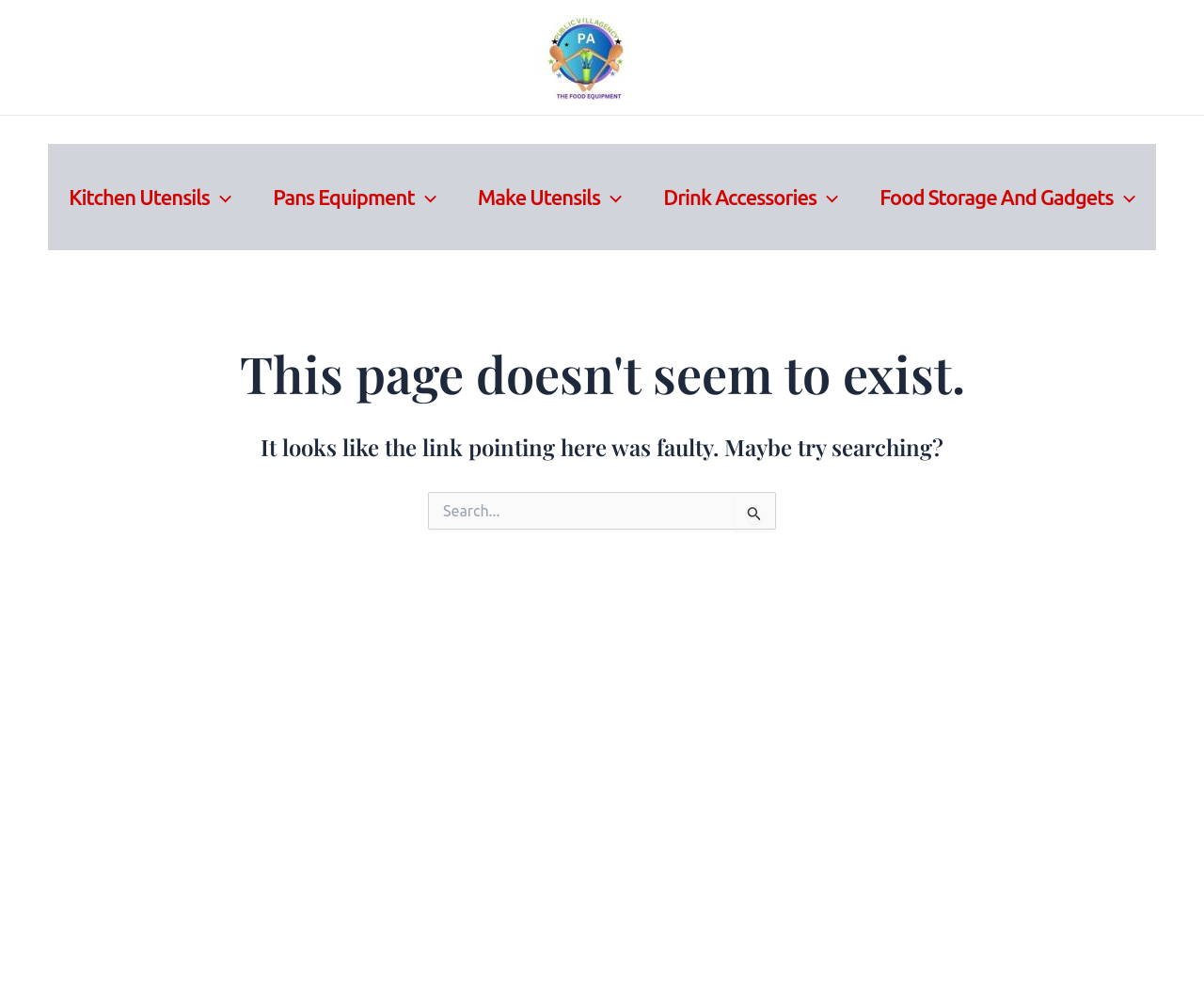Find the bounding box coordinates for the area that must be clicked to perform this action: "Click the Drink Accessories menu toggle".

[0.534, 0.144, 0.713, 0.251]